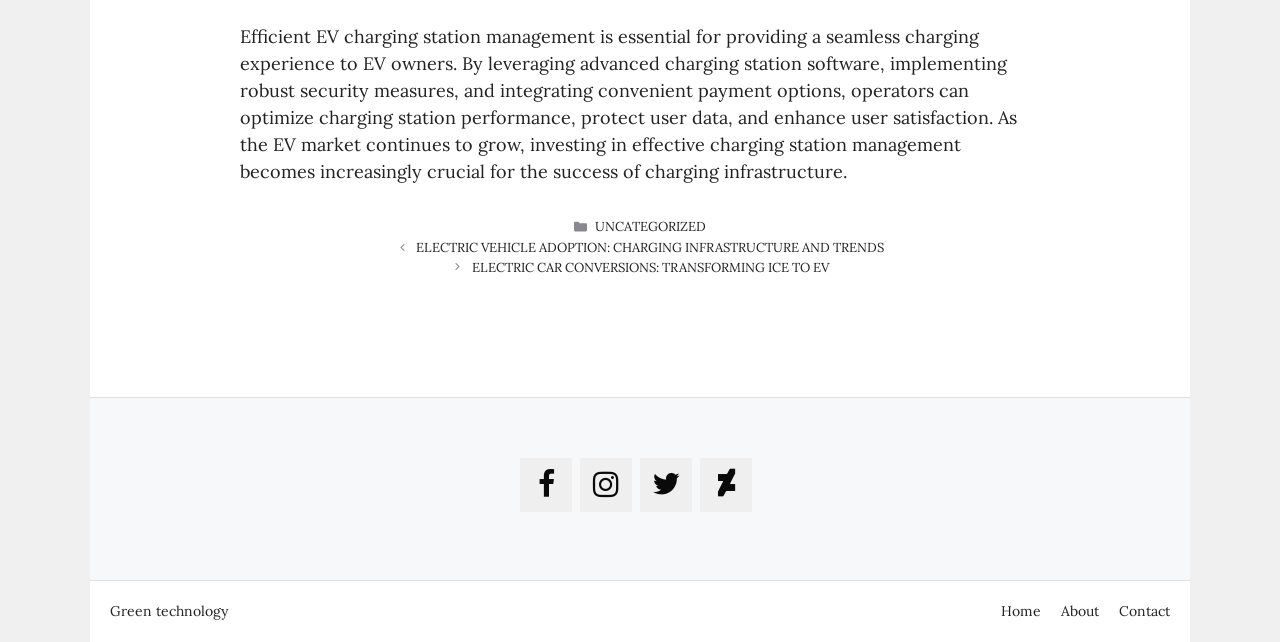What social media platforms are linked on the webpage?
Please give a well-detailed answer to the question.

The social media platforms linked on the webpage are Facebook, Instagram, Twitter, and DeviantArt, which are represented by links in the complementary section of the webpage.